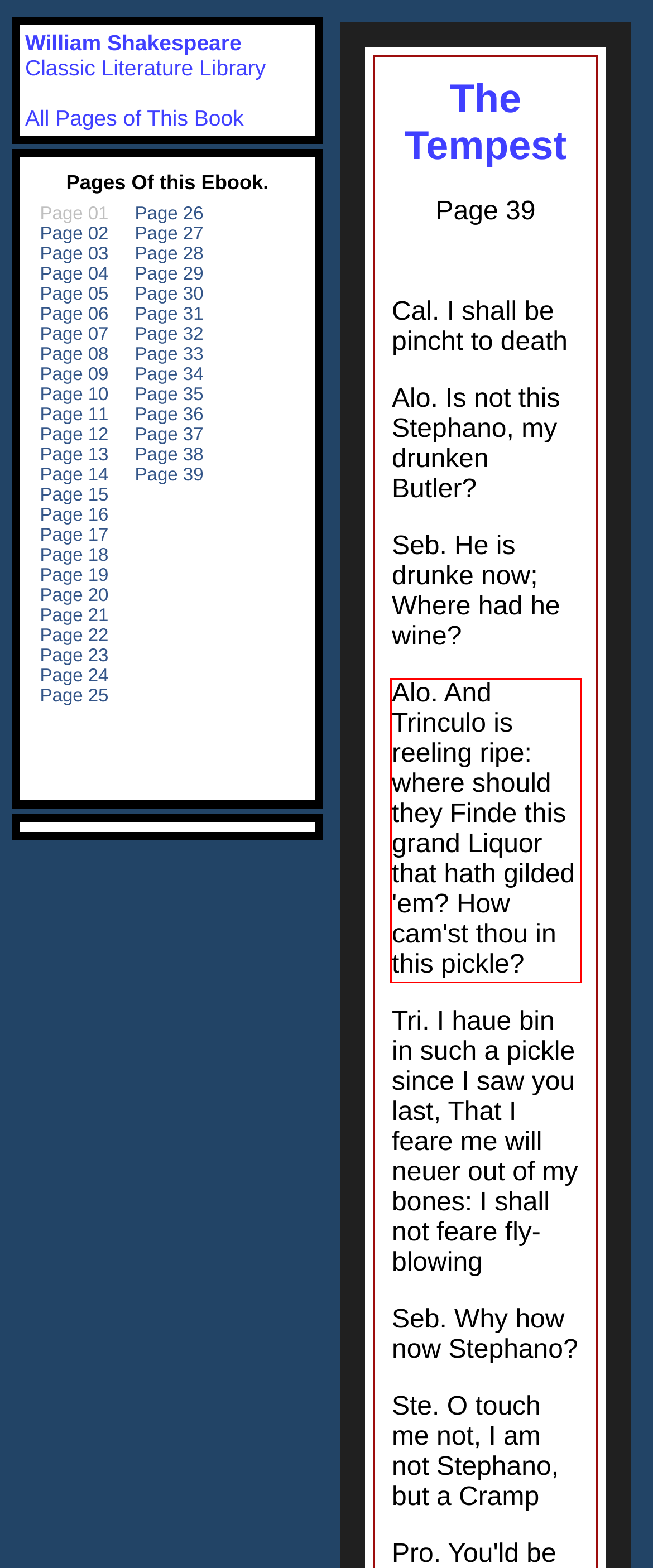Review the webpage screenshot provided, and perform OCR to extract the text from the red bounding box.

Alo. And Trinculo is reeling ripe: where should they Finde this grand Liquor that hath gilded 'em? How cam'st thou in this pickle?